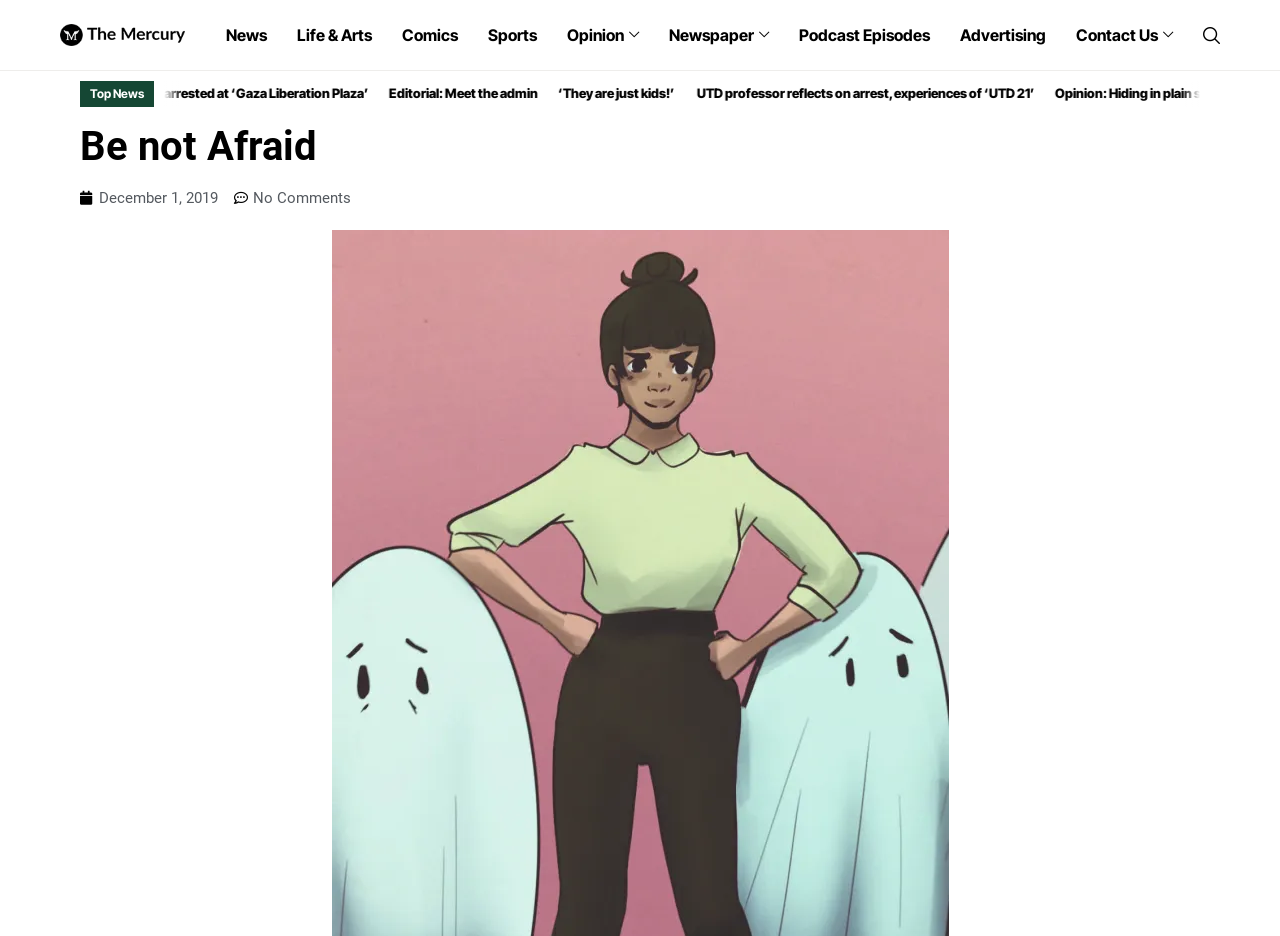Identify the bounding box coordinates of the section that should be clicked to achieve the task described: "View UTD professor reflects on arrest, experiences of ‘UTD 21’".

[0.518, 0.092, 0.782, 0.109]